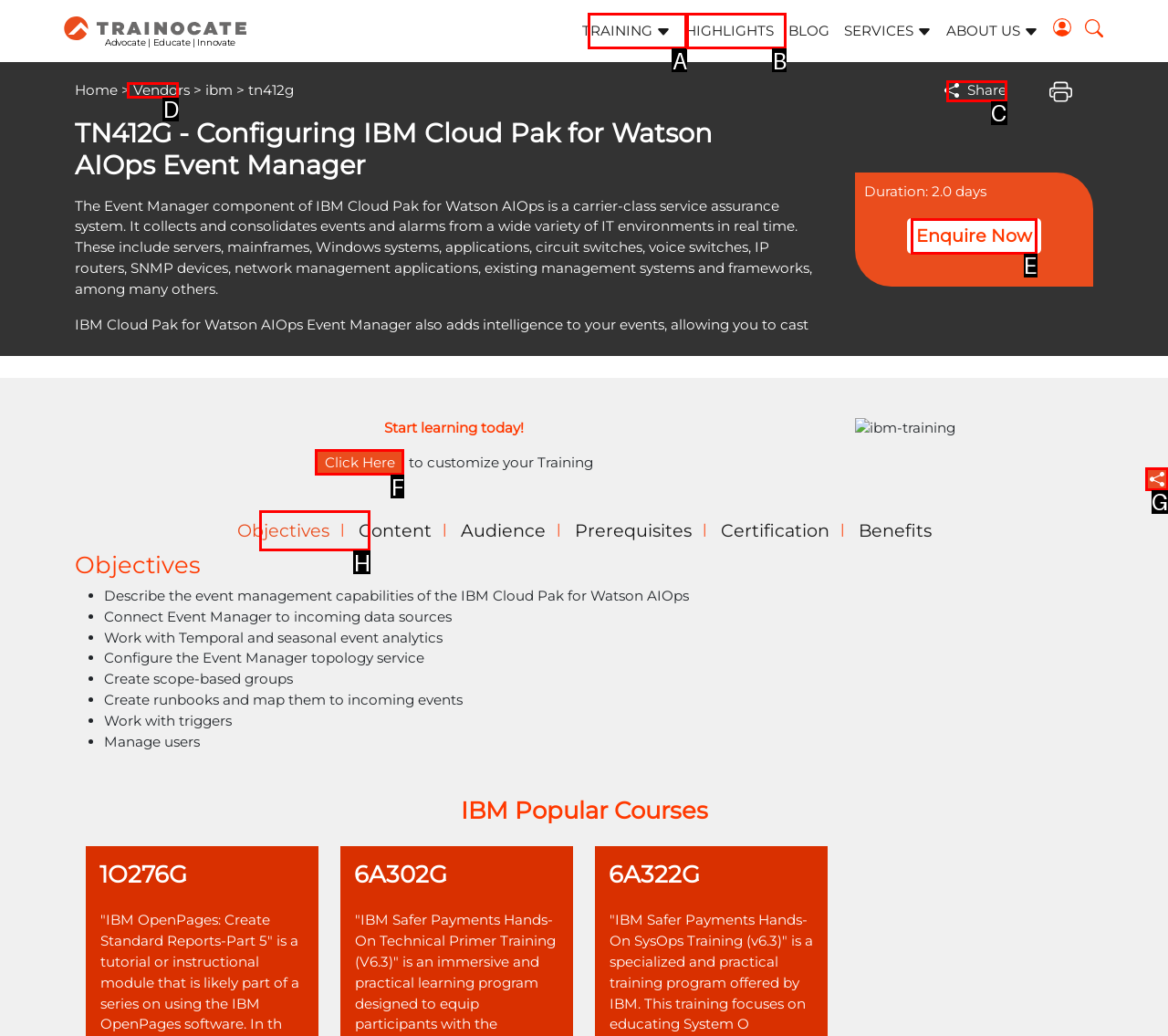Identify which HTML element to click to fulfill the following task: Click Here to customize your Training. Provide your response using the letter of the correct choice.

F